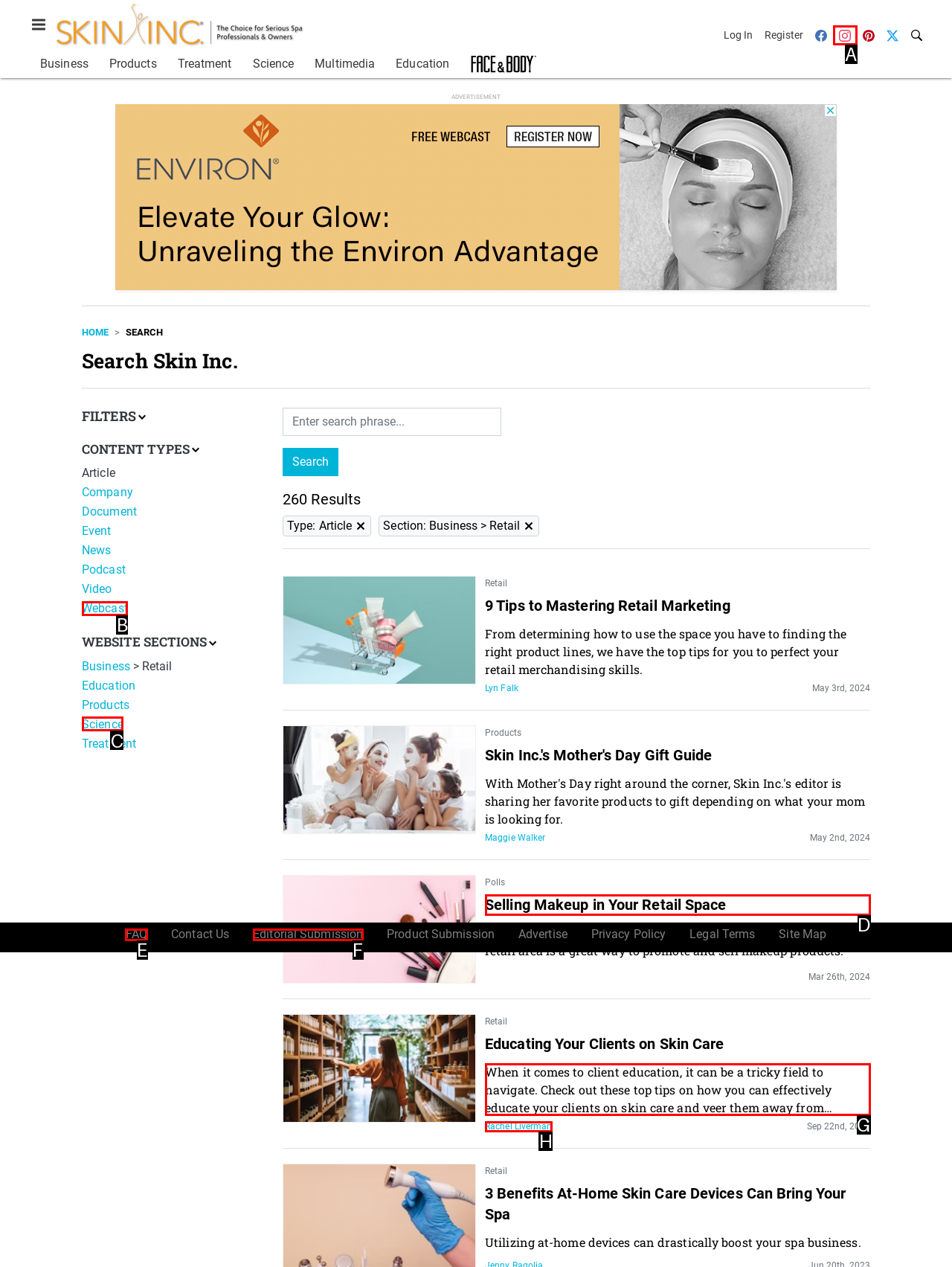Pick the option that best fits the description: Instagram icon. Reply with the letter of the matching option directly.

A